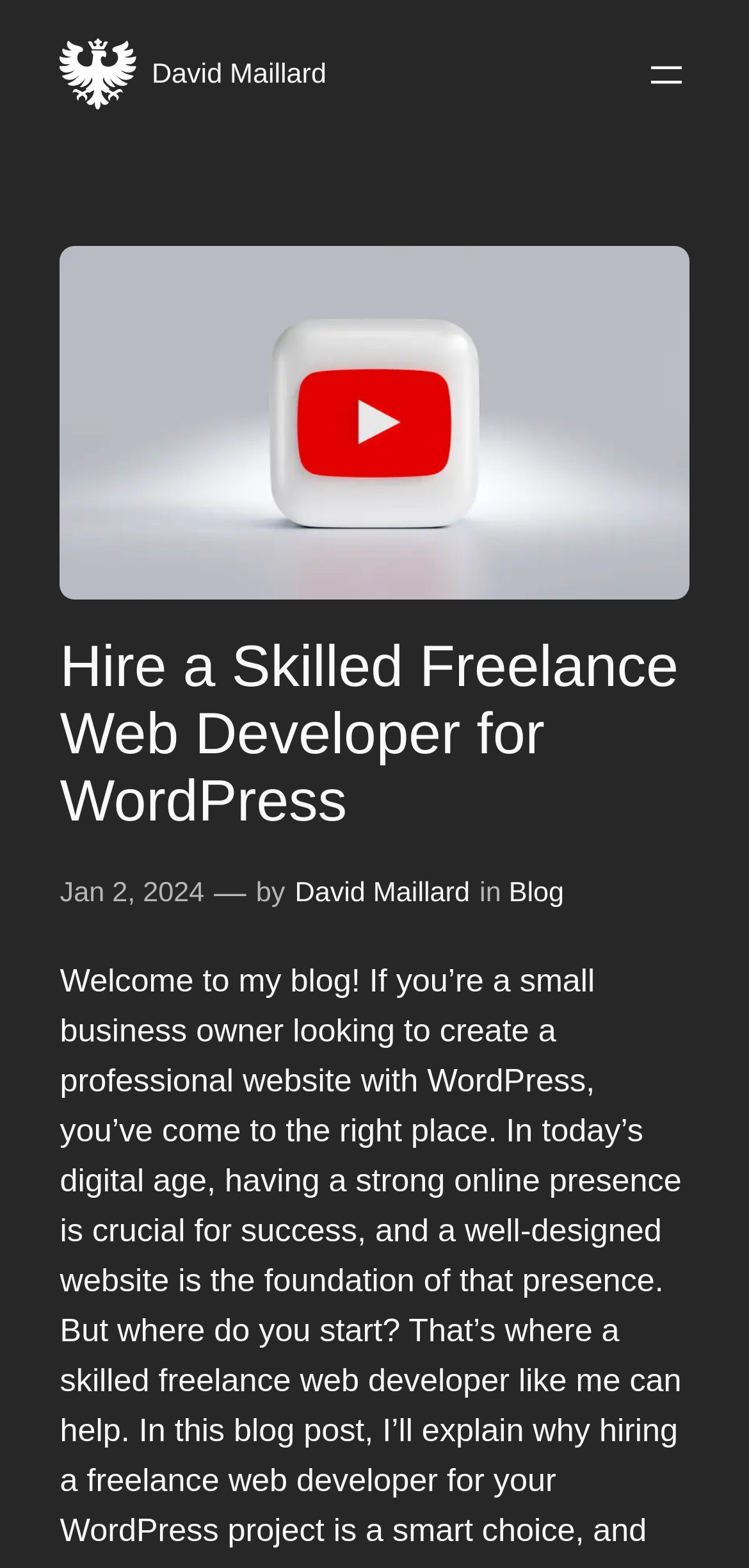Find and provide the bounding box coordinates for the UI element described with: "alt="David Maillard"".

[0.08, 0.025, 0.183, 0.07]